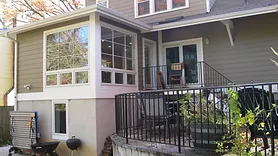Create a detailed narrative of what is happening in the image.

This image captures a beautiful exterior view of a residential home highlighting a well-designed addition. The structure prominently features large windows that invite natural light into the space, showcasing the craftsmanship and attention to detail. The addition is connected to the main building, blending harmoniously with the existing architecture. 

Outside, a small balcony is visible, adorned with a classic rocking chair, suggesting a cozy space for relaxation. A wrought-iron railing provides safety while adding a touch of elegance. The backdrop of trees and natural surroundings enhances the inviting atmosphere of this home, making it an appealing retreat. The image exemplifies thoughtful home renovation, combining functionality with aesthetic appeal.